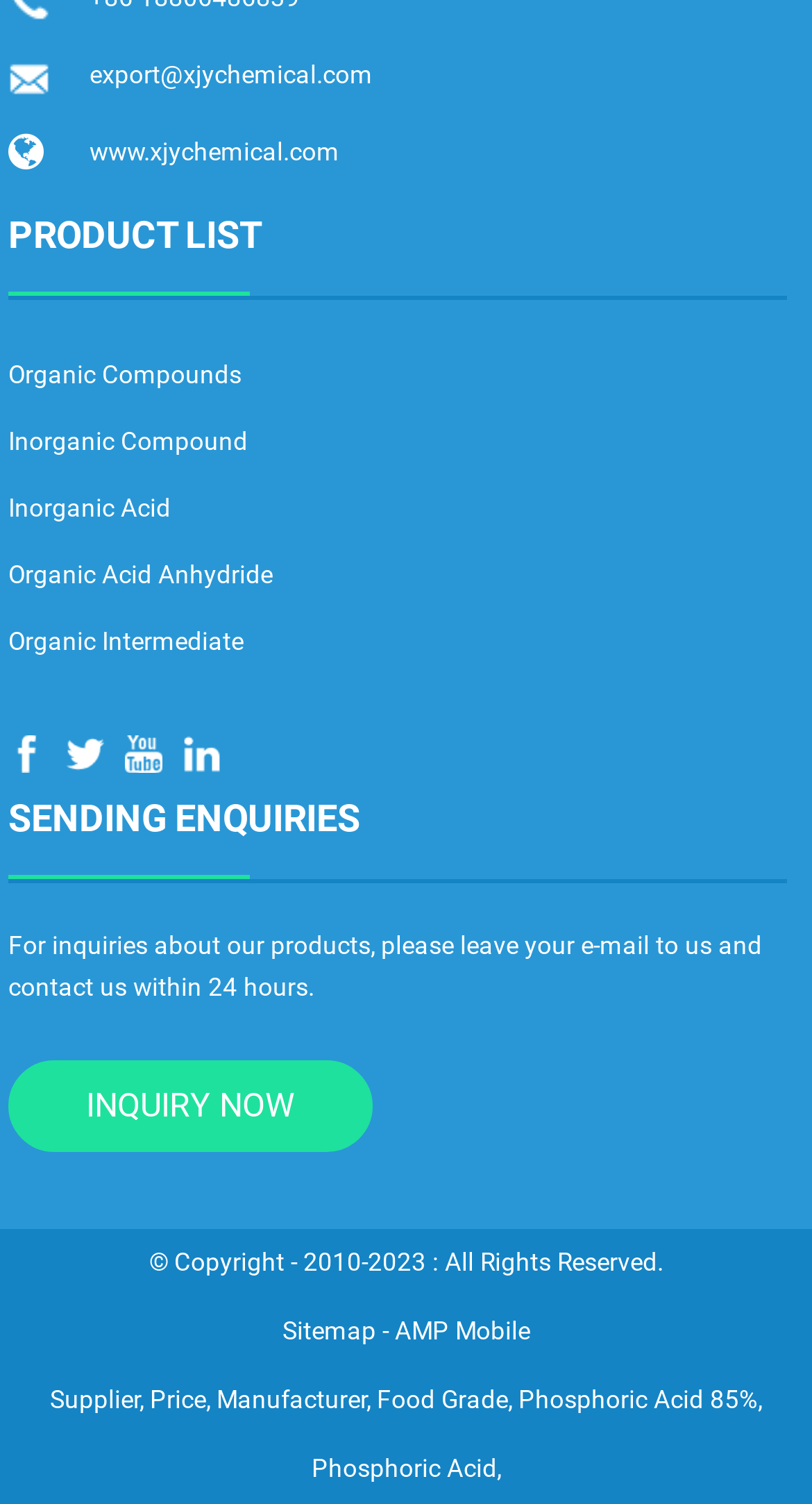What is the company's email address?
Provide an in-depth and detailed explanation in response to the question.

The company's email address can be found at the top of the webpage, where it says 'export@xjychemical.com'.